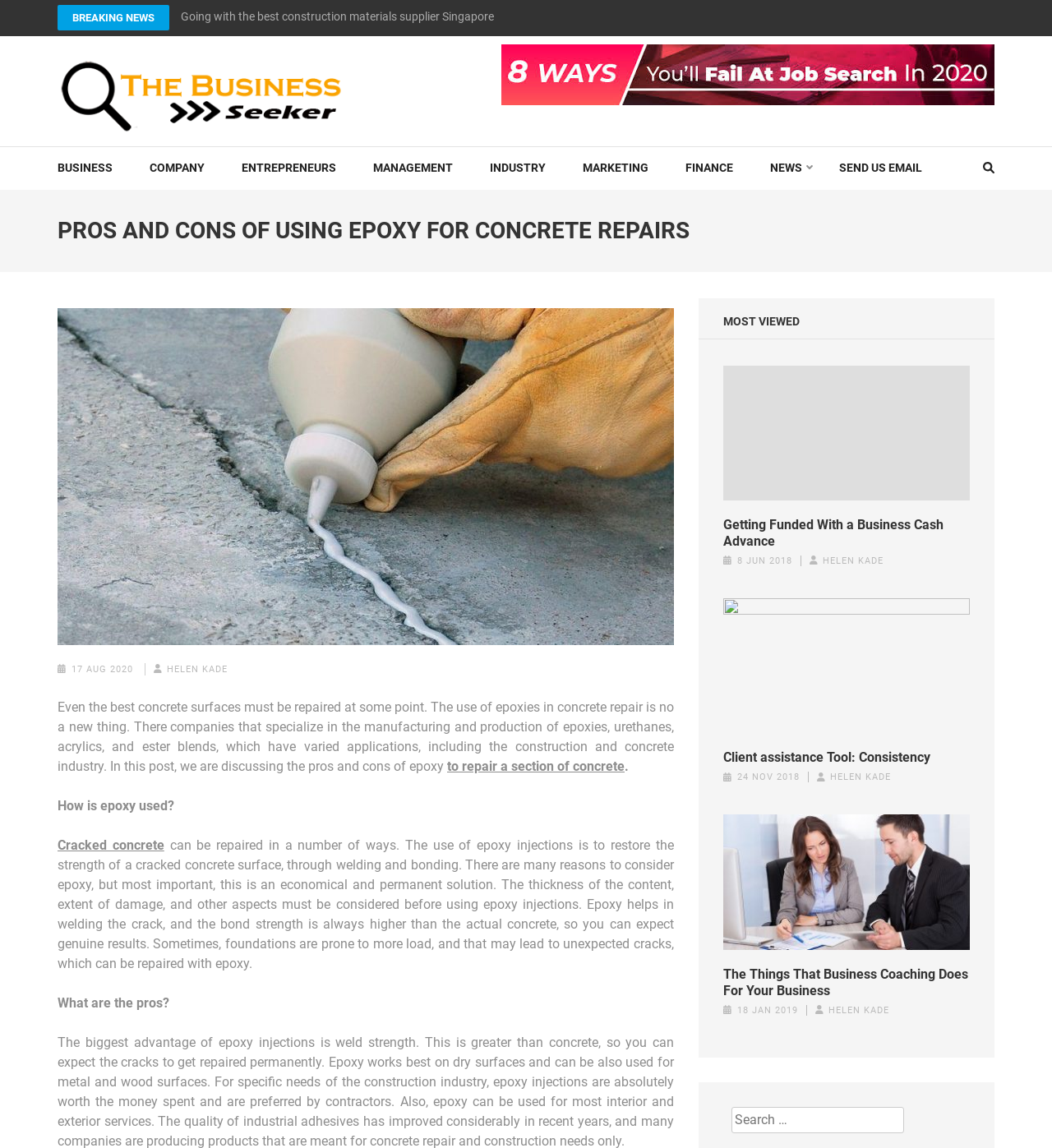Please determine the bounding box coordinates, formatted as (top-left x, top-left y, bottom-right x, bottom-right y), with all values as floating point numbers between 0 and 1. Identify the bounding box of the region described as: Marketing

[0.554, 0.128, 0.616, 0.164]